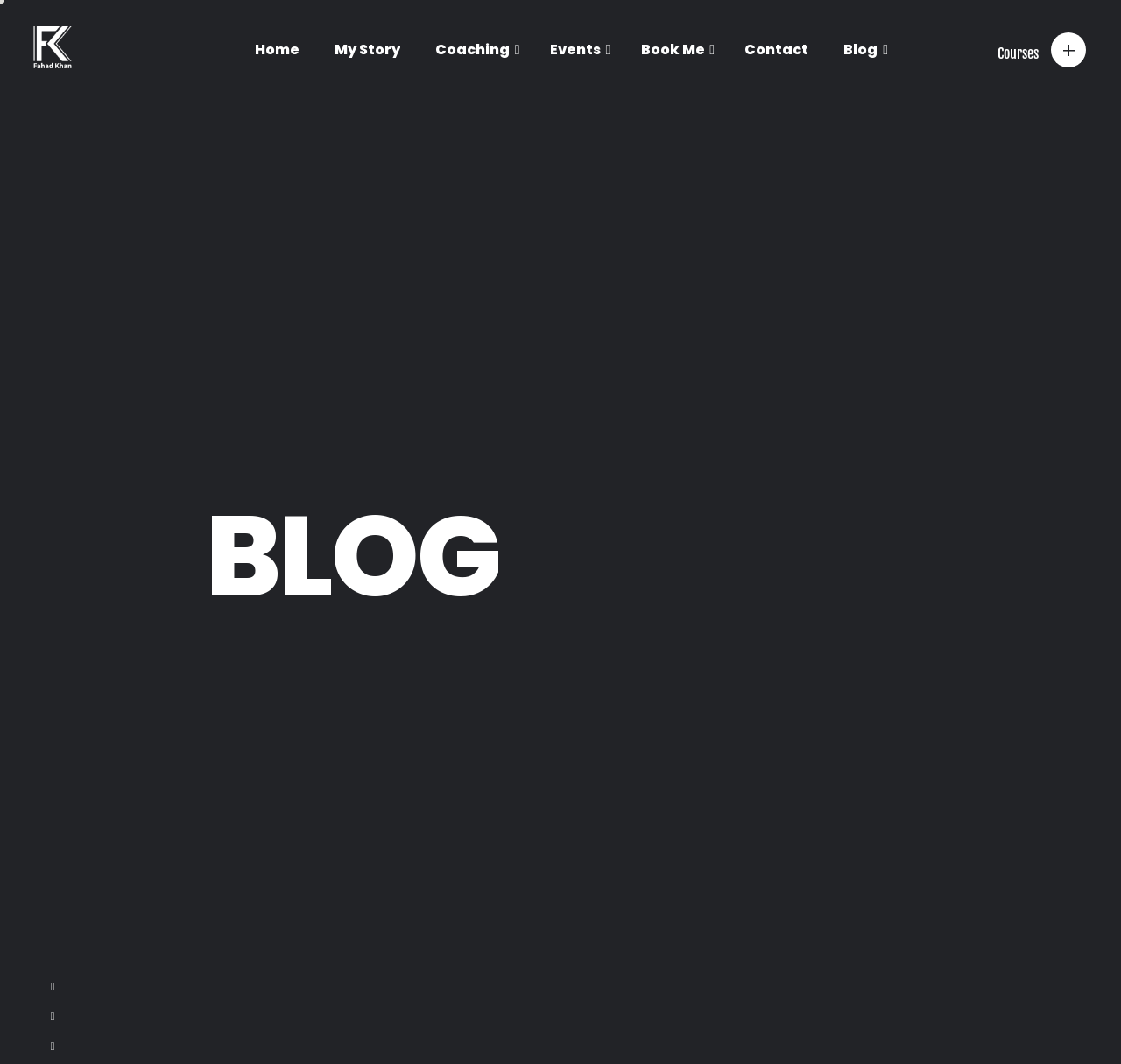From the details in the image, provide a thorough response to the question: What is the last menu item?

The last menu item is 'Blog', which is a link at the top right corner of the webpage, next to 'Contact'.